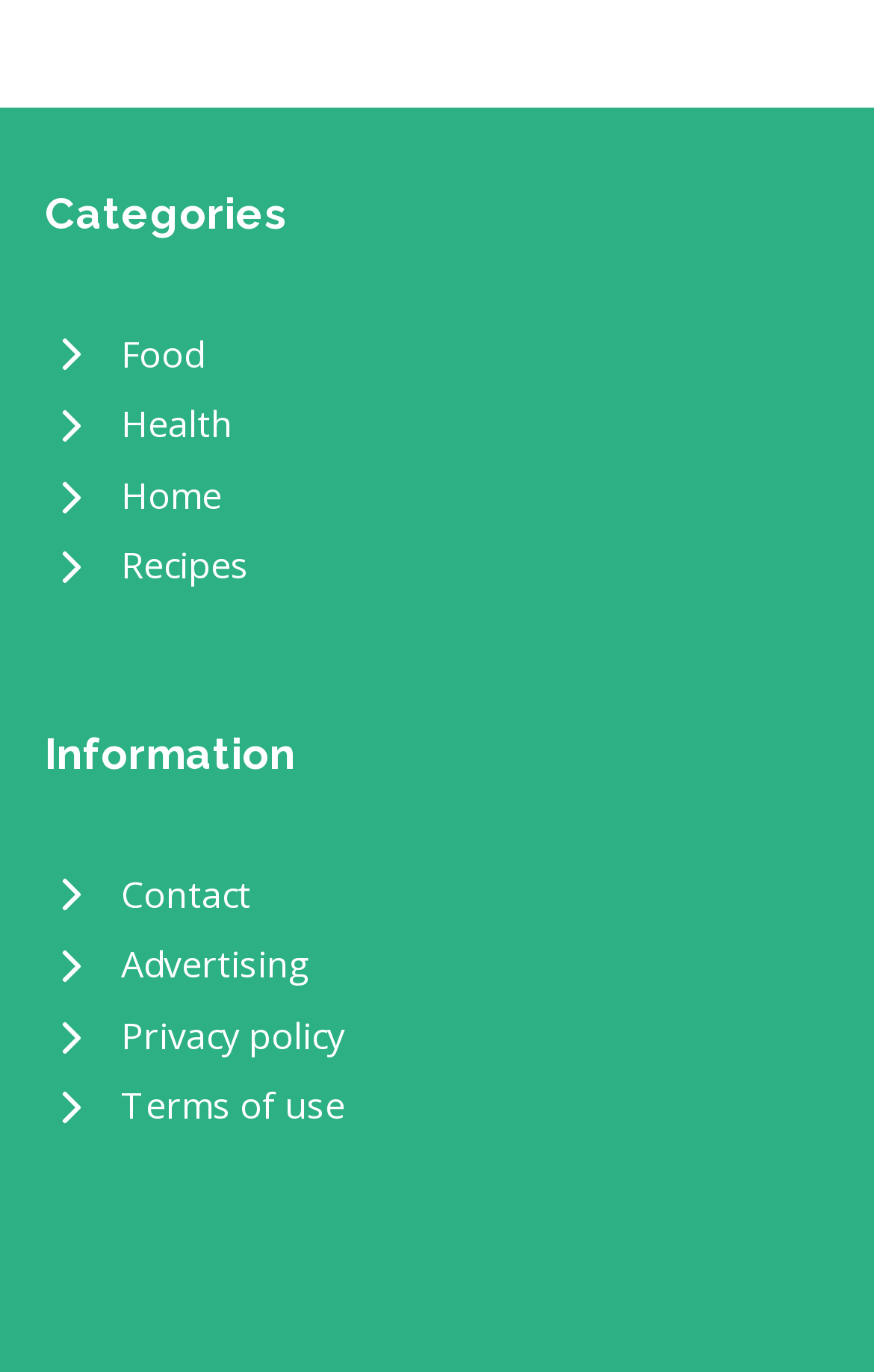Determine the bounding box coordinates of the UI element described by: "Terms of use".

[0.051, 0.782, 0.949, 0.833]